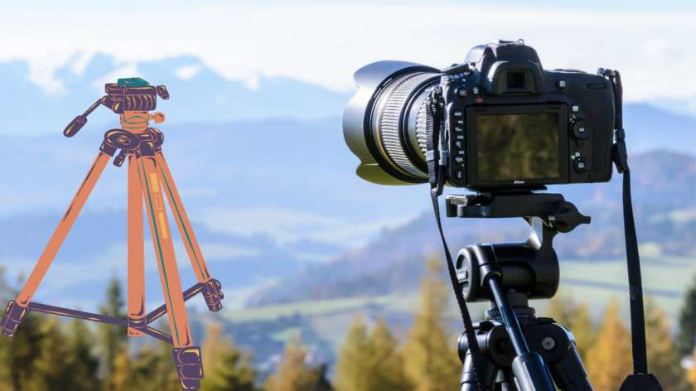Using the information from the screenshot, answer the following question thoroughly:
What is superimposed next to the camera?

The caption explicitly states that a stylized illustration of a tripod is superimposed next to the camera, highlighting the importance of stable equipment in video production.